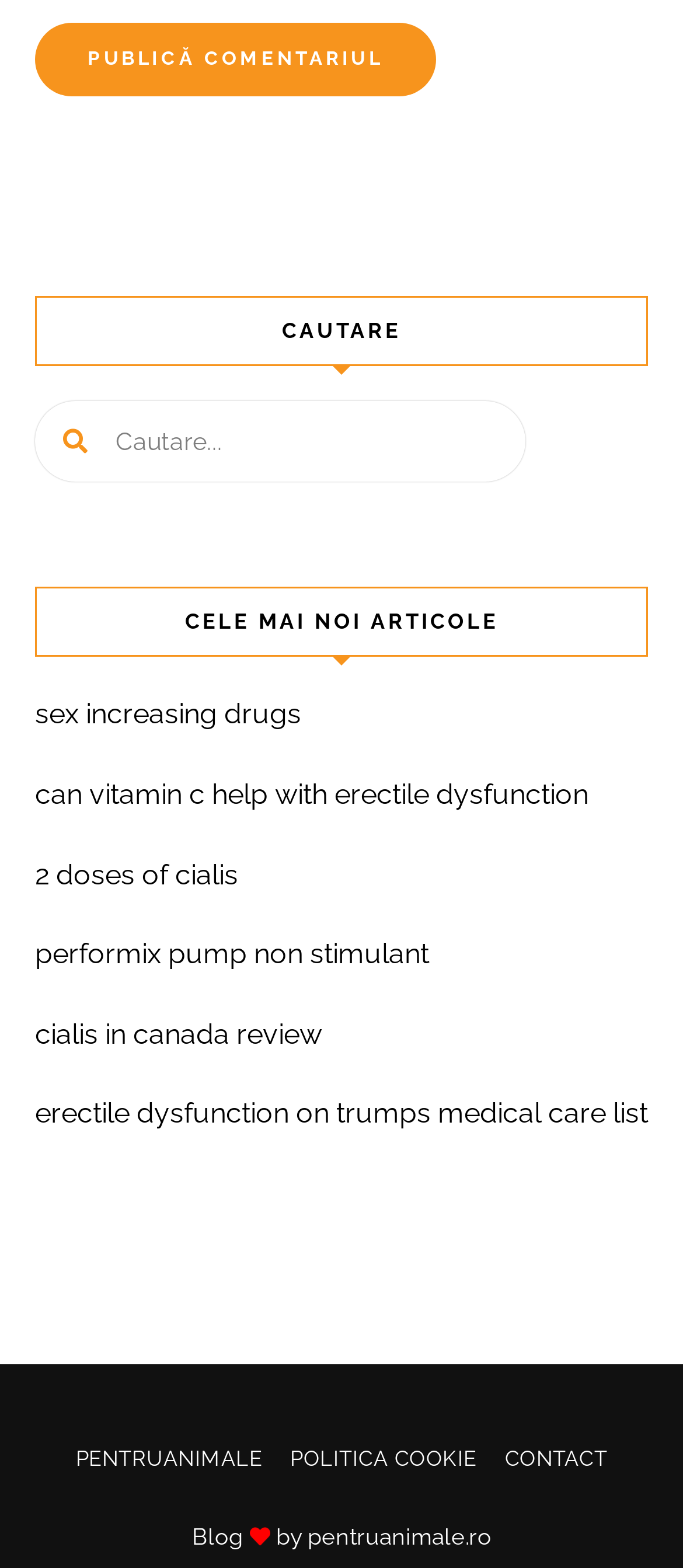Utilize the details in the image to thoroughly answer the following question: What is the purpose of the button?

The button with the text 'PUBLICĂ COMENTARIUL' is likely used to post a comment, as it is a common functionality on websites that allow user interactions.